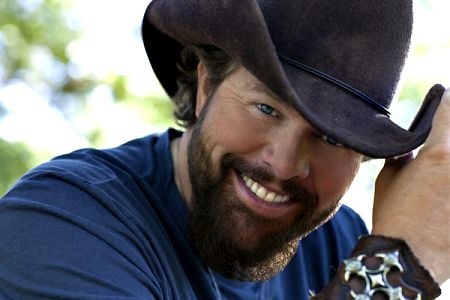What is the color of Toby Keith's shirt?
Answer with a single word or phrase, using the screenshot for reference.

Blue